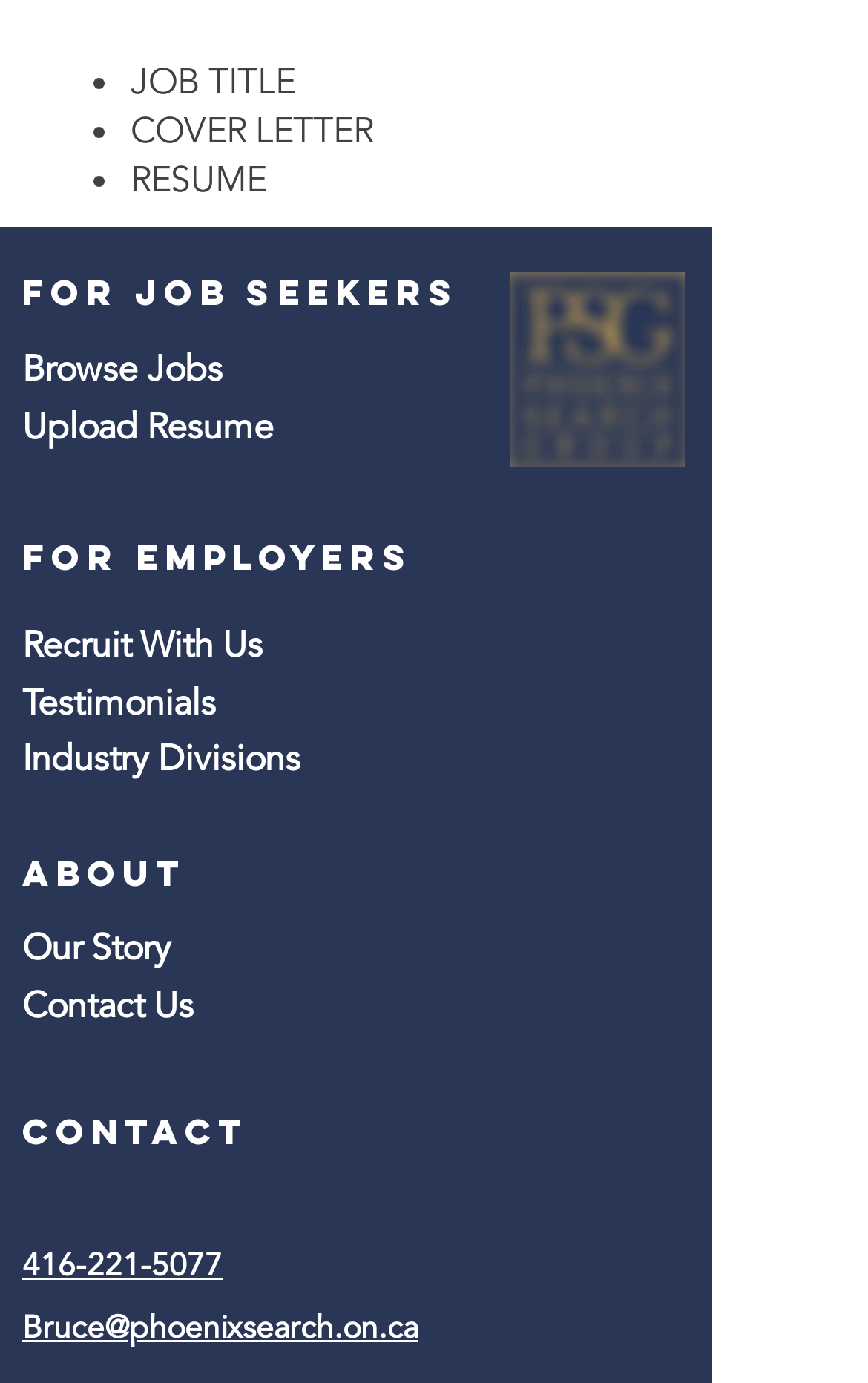Please specify the bounding box coordinates of the area that should be clicked to accomplish the following instruction: "browse jobs". The coordinates should consist of four float numbers between 0 and 1, i.e., [left, top, right, bottom].

[0.026, 0.249, 0.256, 0.285]